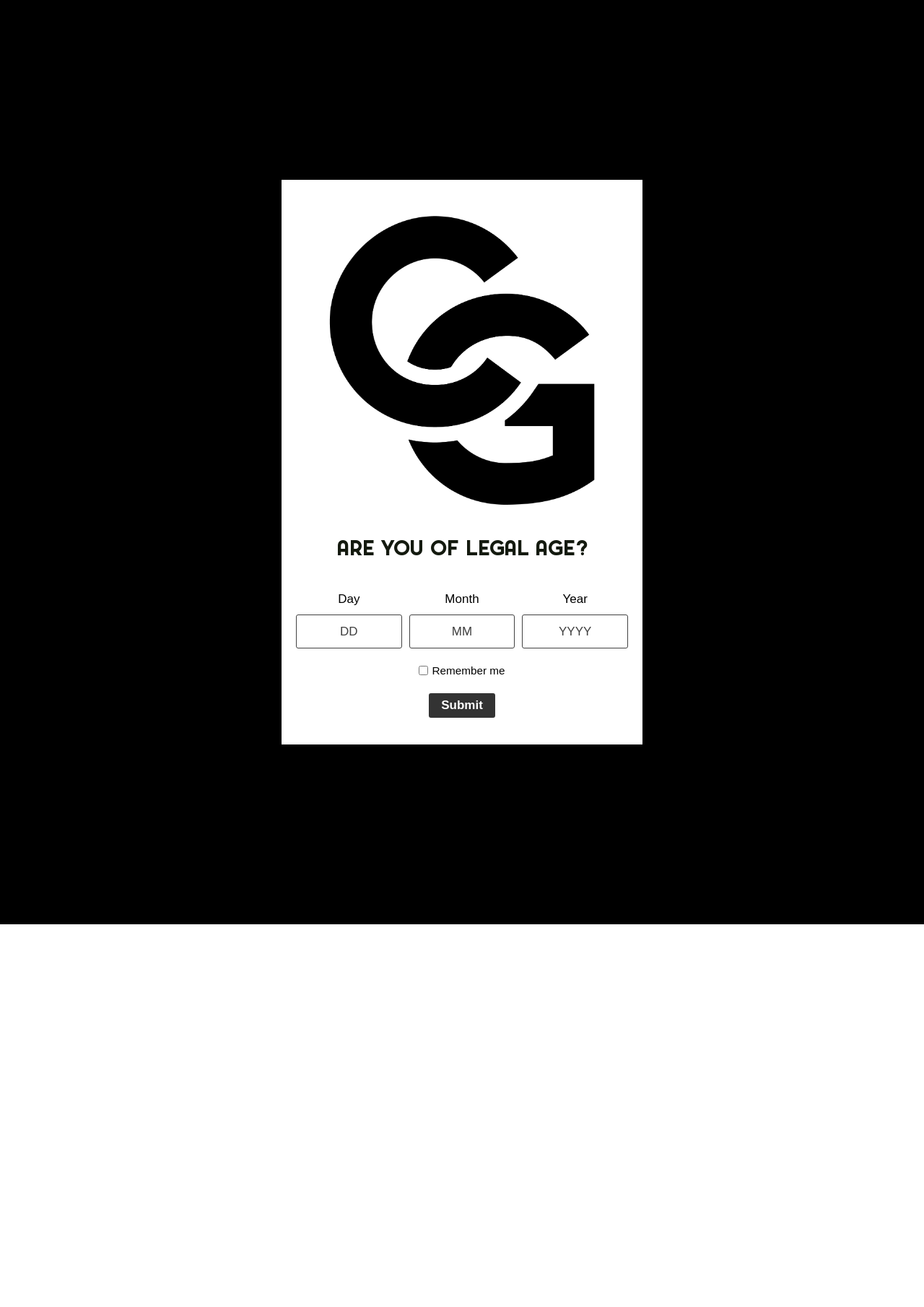Please find the bounding box coordinates of the section that needs to be clicked to achieve this instruction: "Enter day of birth".

[0.366, 0.453, 0.389, 0.463]